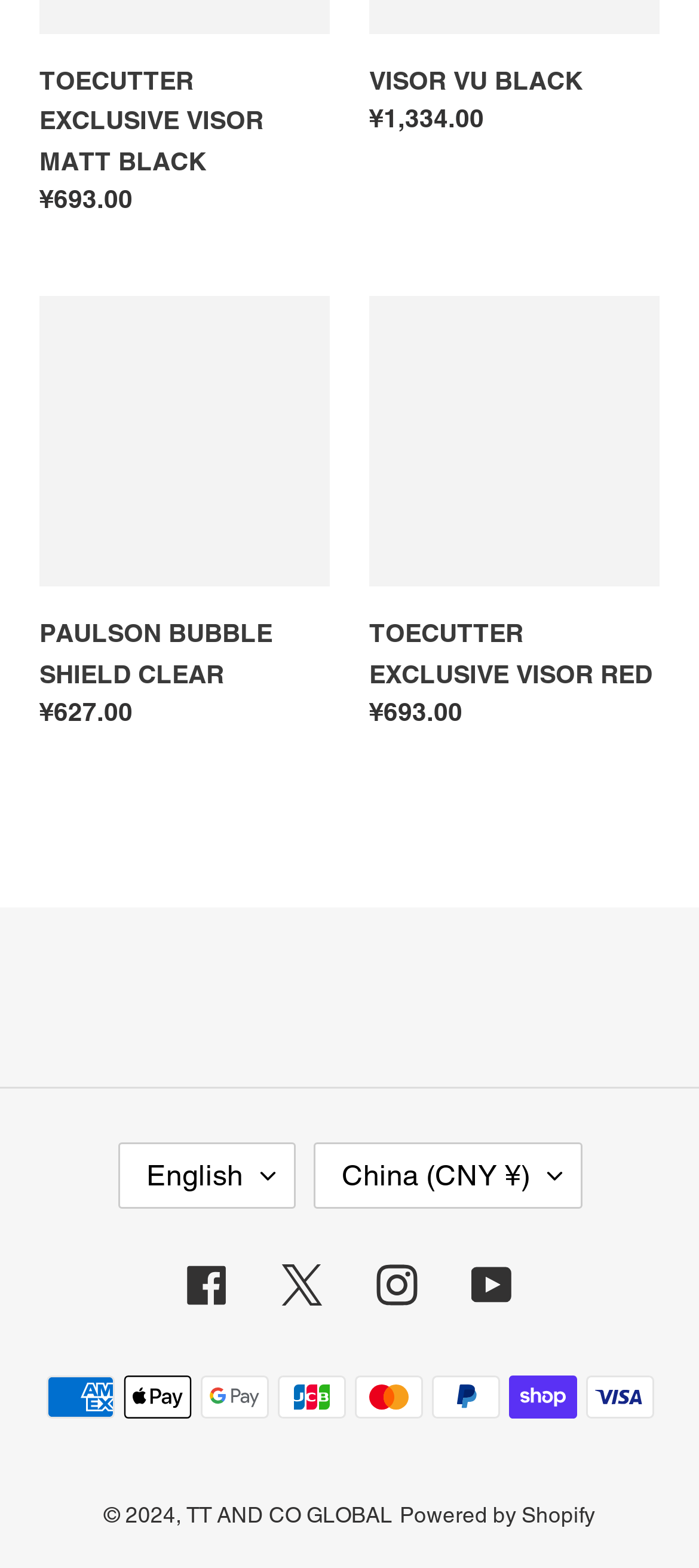Locate the bounding box coordinates of the element to click to perform the following action: 'Select English as language'. The coordinates should be given as four float values between 0 and 1, in the form of [left, top, right, bottom].

[0.168, 0.729, 0.422, 0.771]